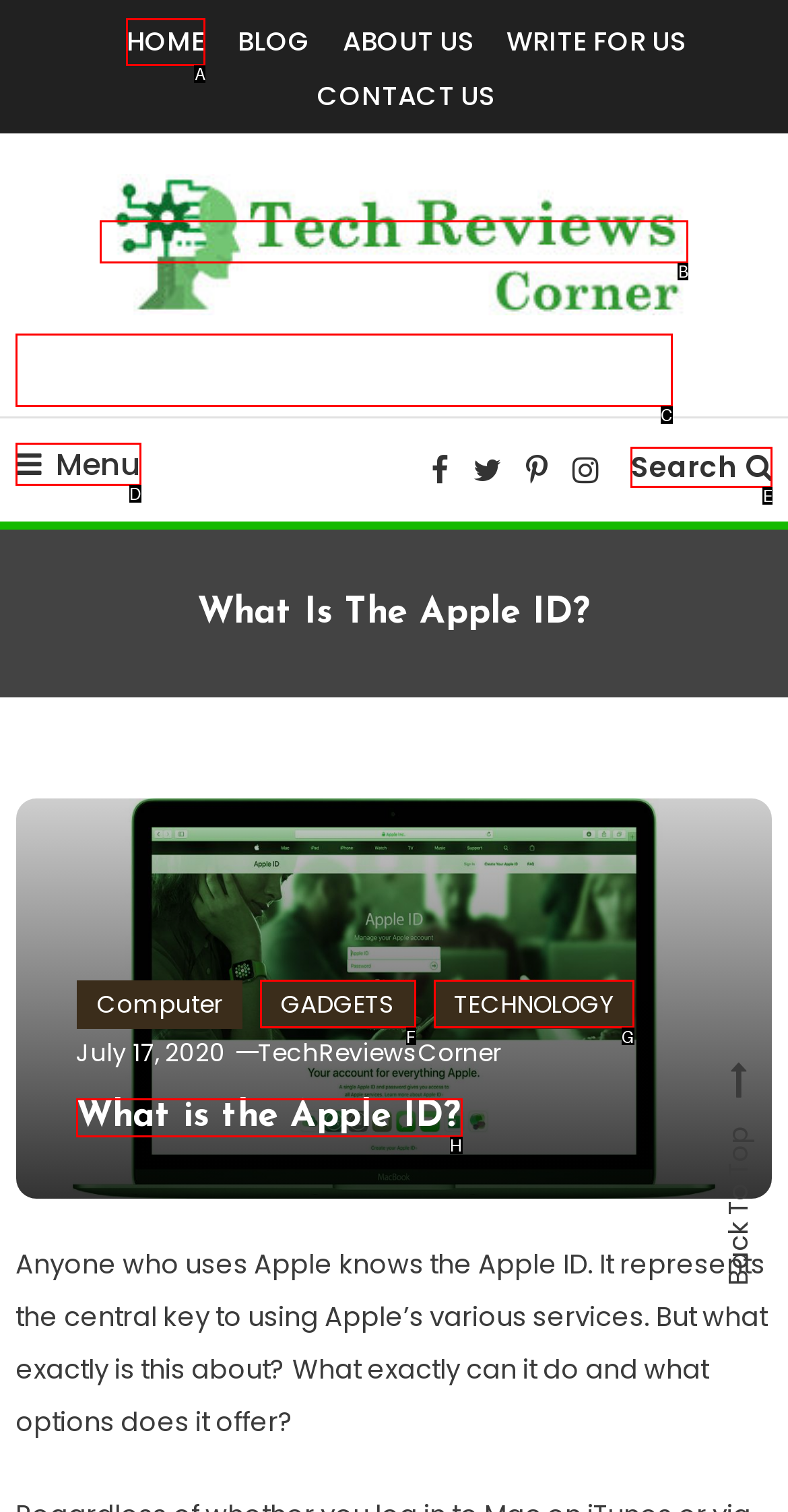Based on the provided element description: What is the Apple ID?, identify the best matching HTML element. Respond with the corresponding letter from the options shown.

H